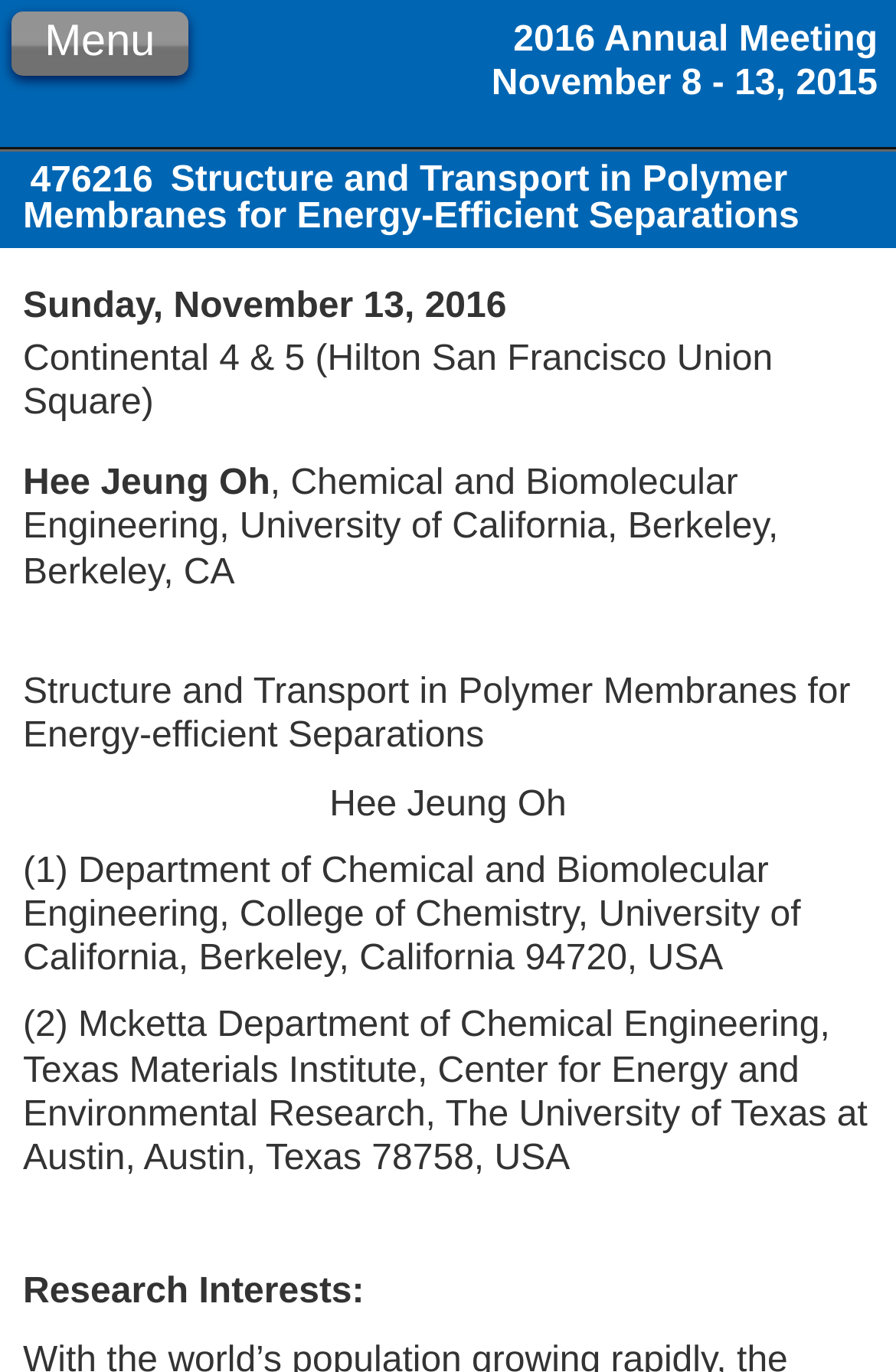Please provide a one-word or short phrase answer to the question:
Who is the author of the abstract?

Hee Jeung Oh